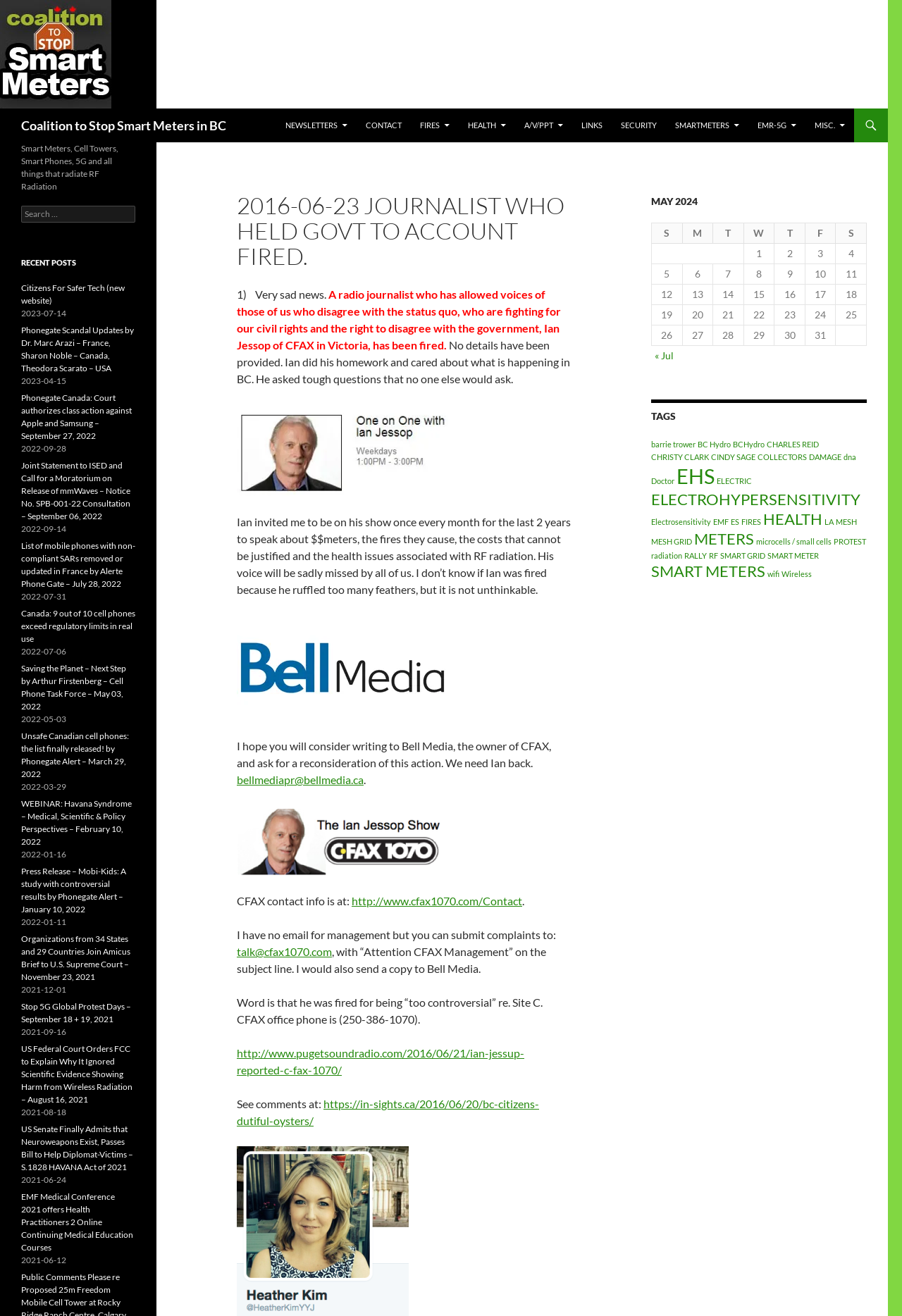What is the topic of the article that Ian Jessop was reported to have been fired for? Based on the image, give a response in one word or a short phrase.

Site C